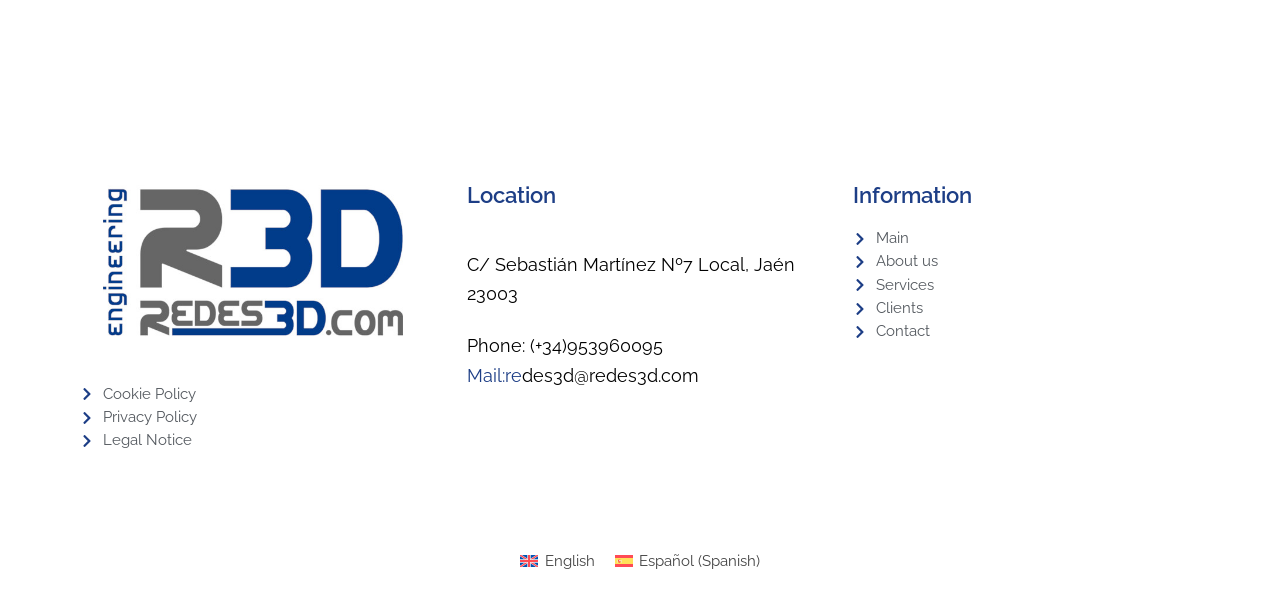Give a short answer to this question using one word or a phrase:
What is the company's email address?

des3d@redes3d.com